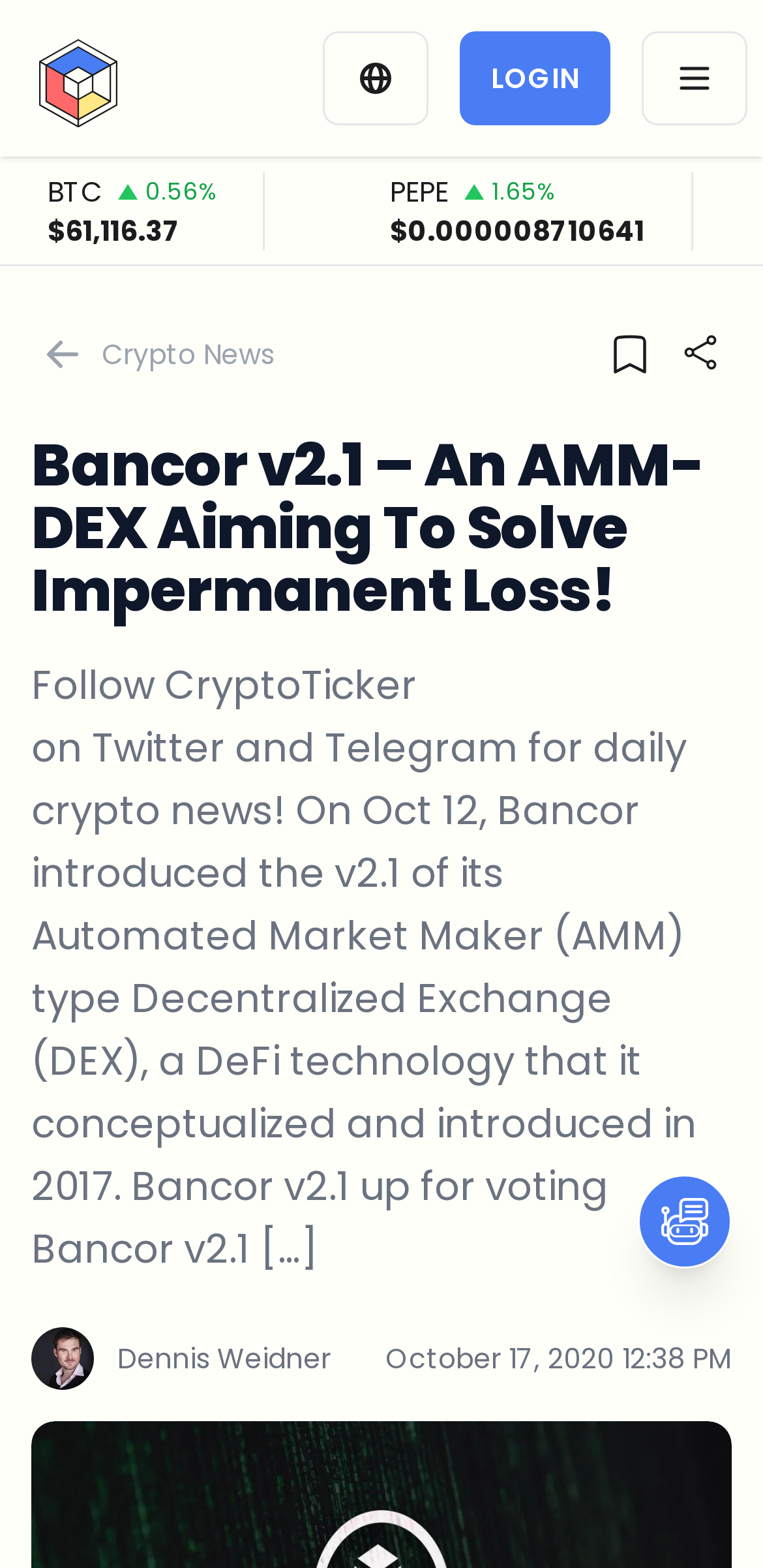Given the description of a UI element: "aria-label="Open CryptoGlossy" title="Open CryptoGlossy"", identify the bounding box coordinates of the matching element in the webpage screenshot.

[0.836, 0.749, 0.959, 0.809]